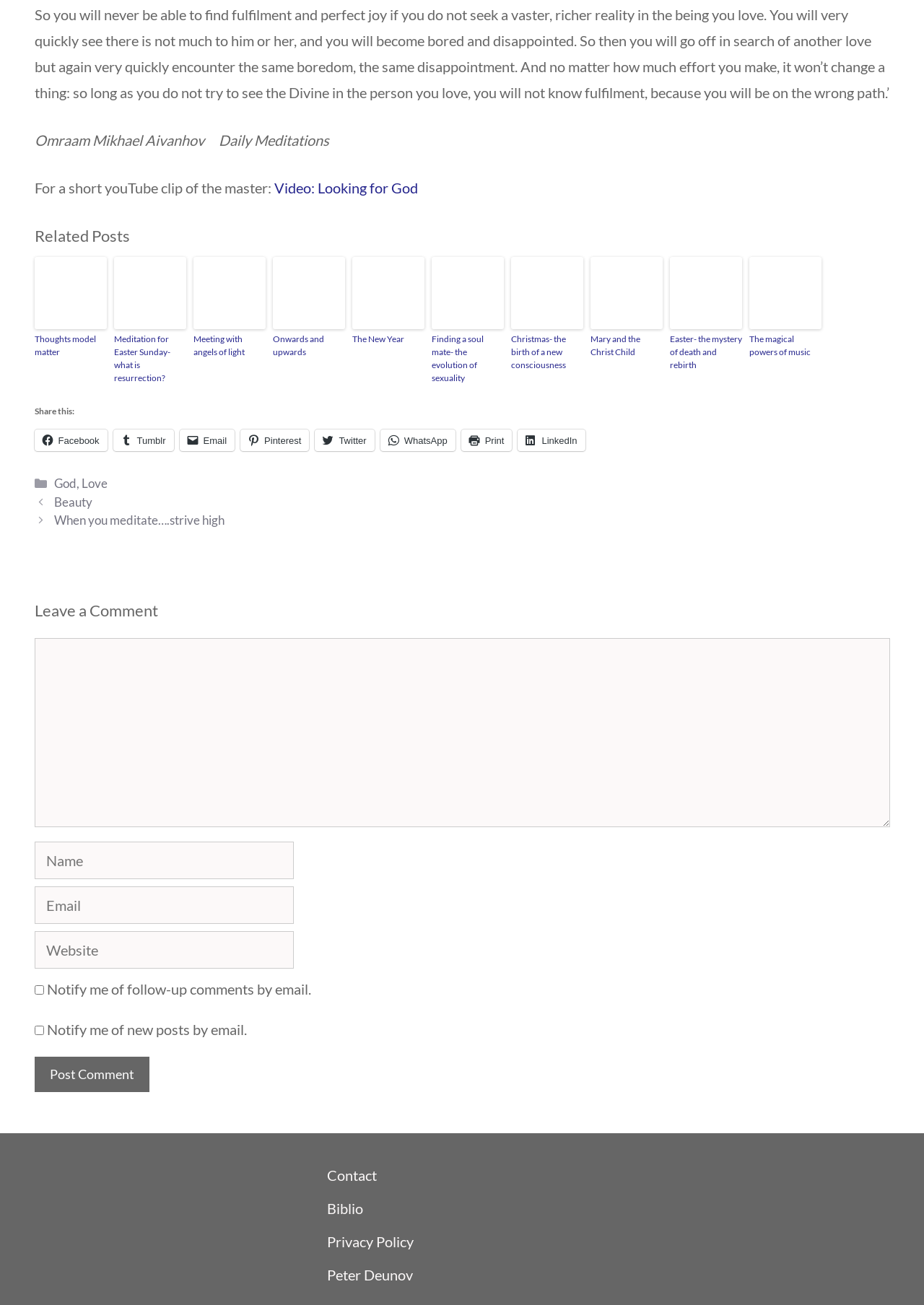Highlight the bounding box coordinates of the element that should be clicked to carry out the following instruction: "Click the link to contact". The coordinates must be given as four float numbers ranging from 0 to 1, i.e., [left, top, right, bottom].

[0.354, 0.894, 0.408, 0.907]